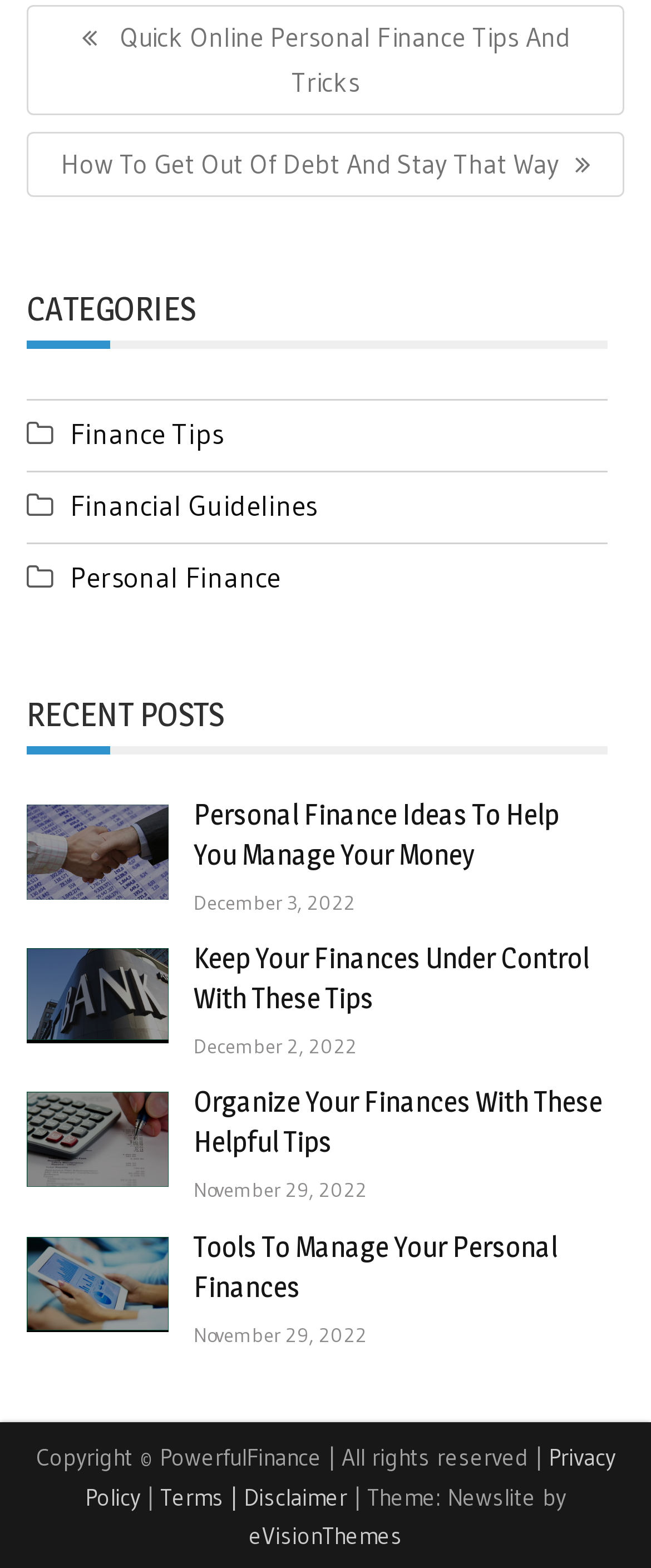Identify the bounding box coordinates of the area you need to click to perform the following instruction: "Read 'Tools To Manage Your Personal Finances' article".

[0.297, 0.781, 0.928, 0.832]